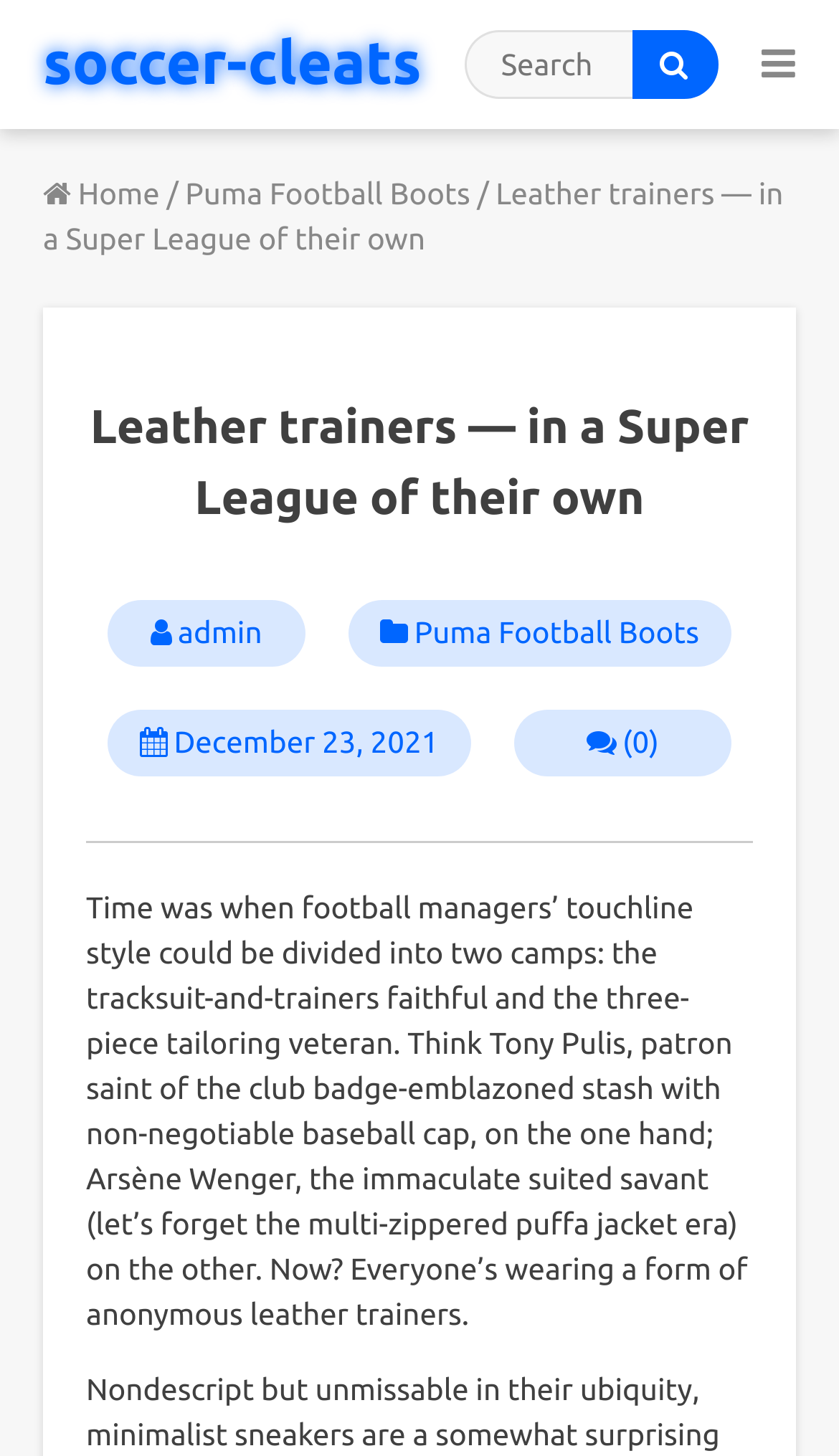Determine the bounding box coordinates of the section to be clicked to follow the instruction: "Click on the admin link". The coordinates should be given as four float numbers between 0 and 1, formatted as [left, top, right, bottom].

[0.179, 0.422, 0.312, 0.447]